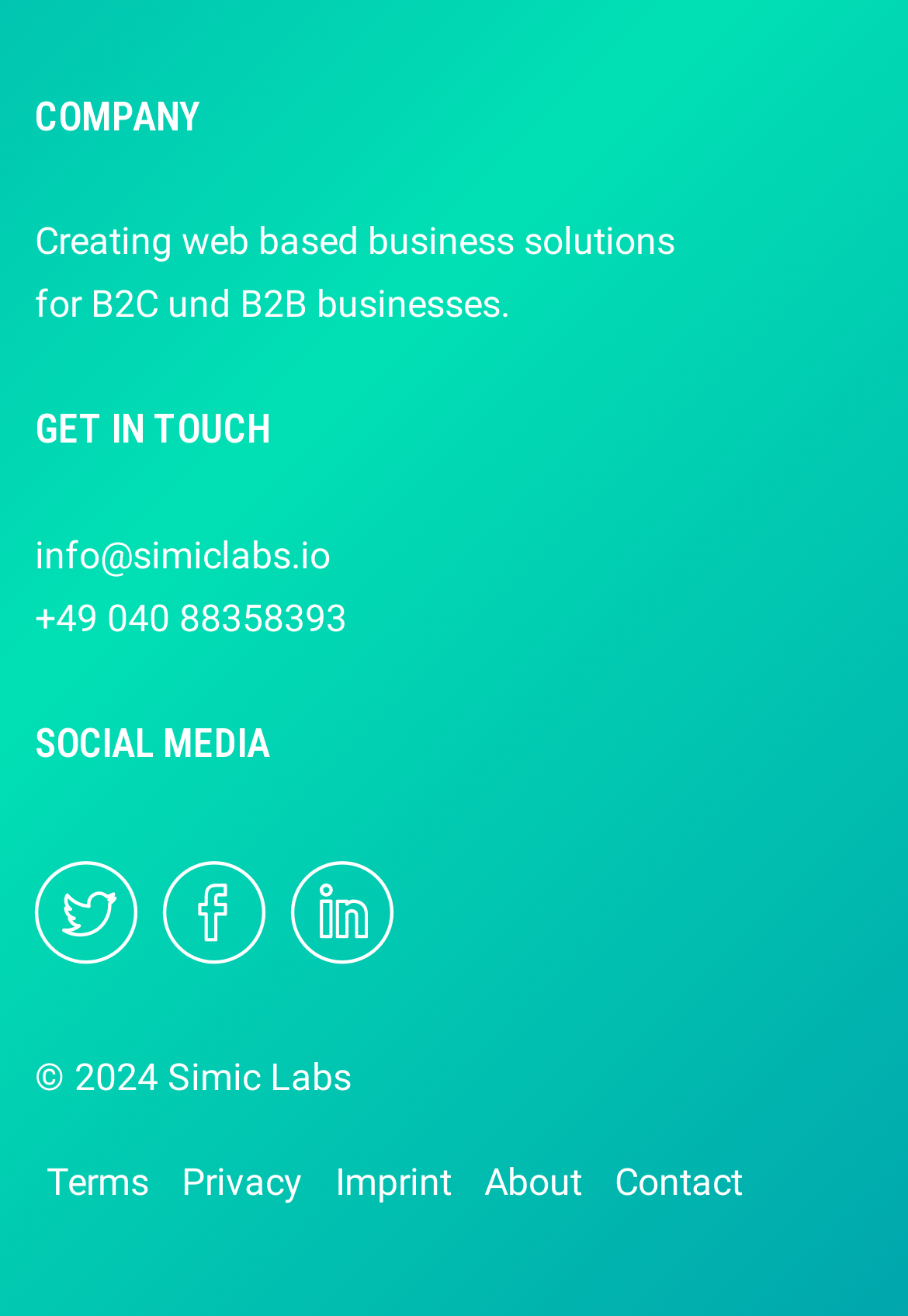Specify the bounding box coordinates for the region that must be clicked to perform the given instruction: "View the terms of the website".

[0.051, 0.882, 0.164, 0.916]